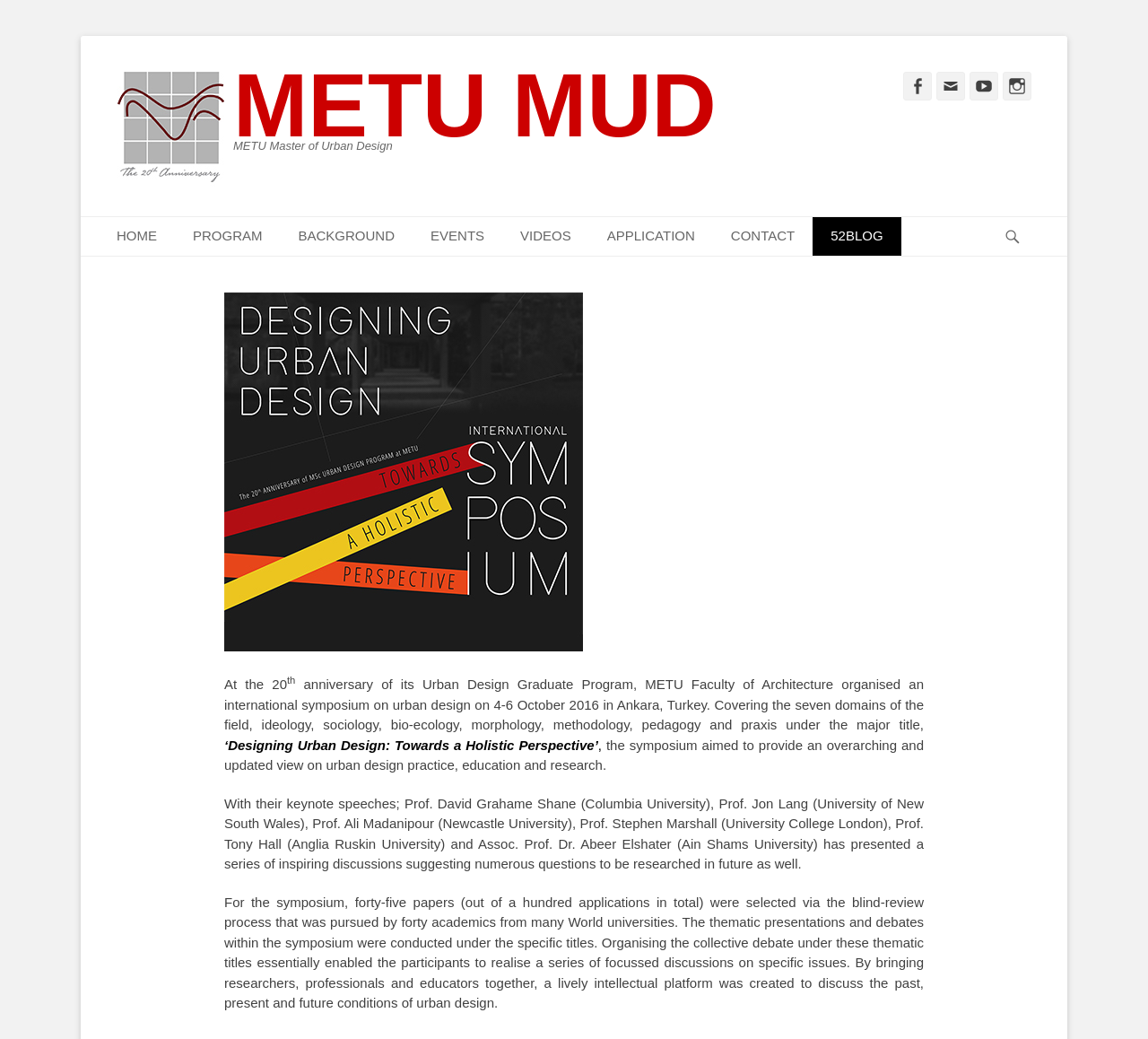Can you provide the bounding box coordinates for the element that should be clicked to implement the instruction: "Read about the 'PROGRAM'"?

[0.168, 0.219, 0.229, 0.234]